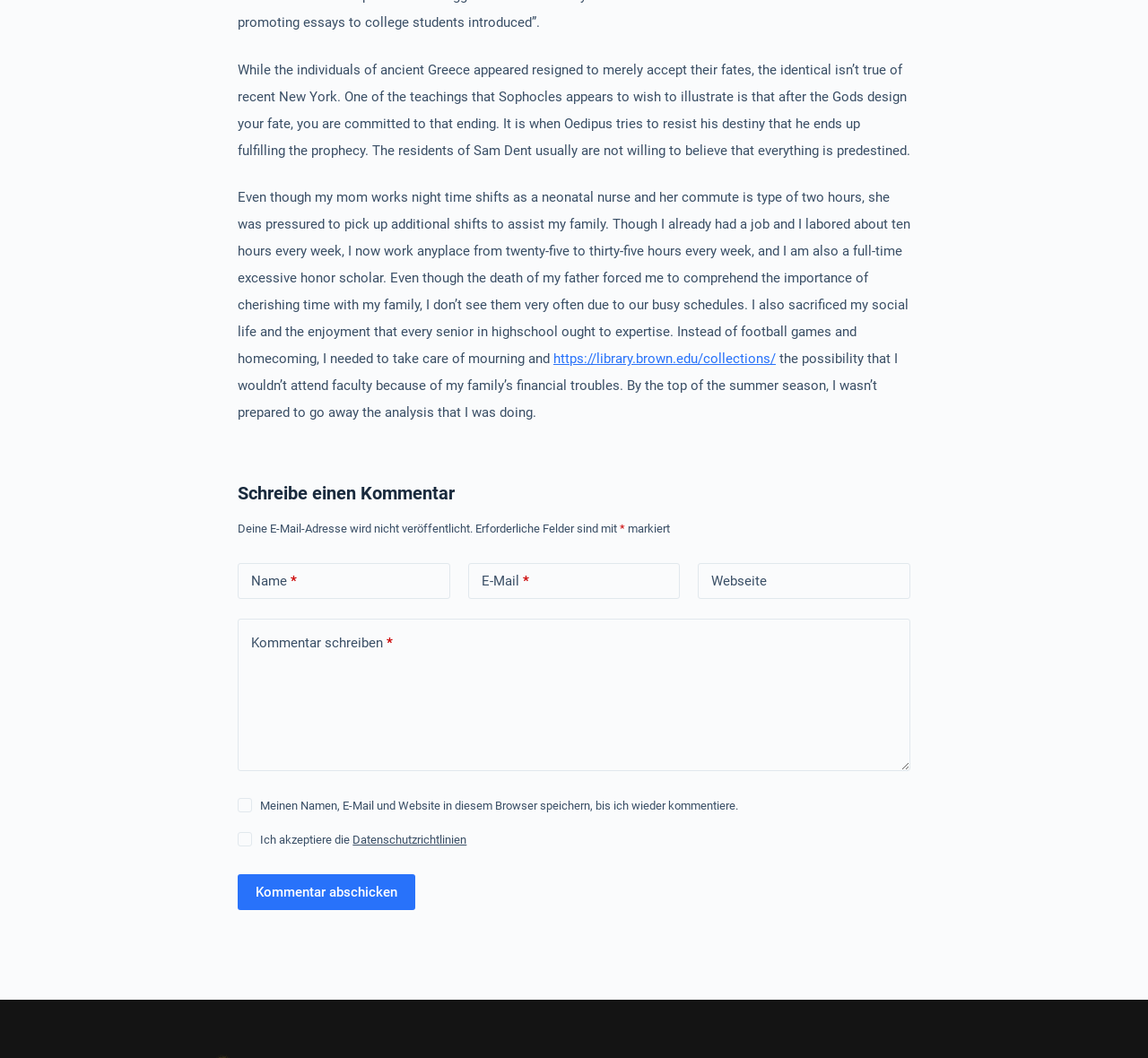Kindly determine the bounding box coordinates for the clickable area to achieve the given instruction: "Submit the comment".

[0.207, 0.826, 0.362, 0.86]